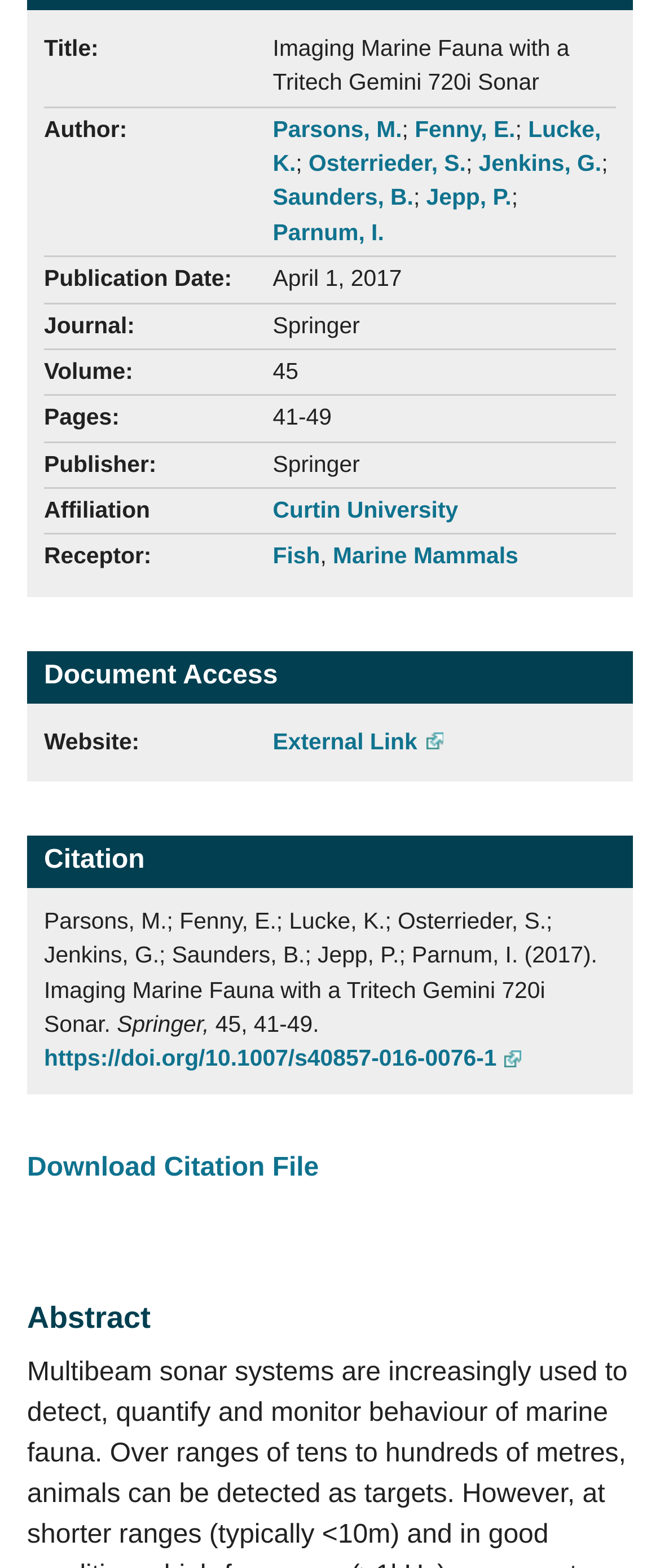Extract the bounding box coordinates of the UI element described: "1 year ago". Provide the coordinates in the format [left, top, right, bottom] with values ranging from 0 to 1.

None